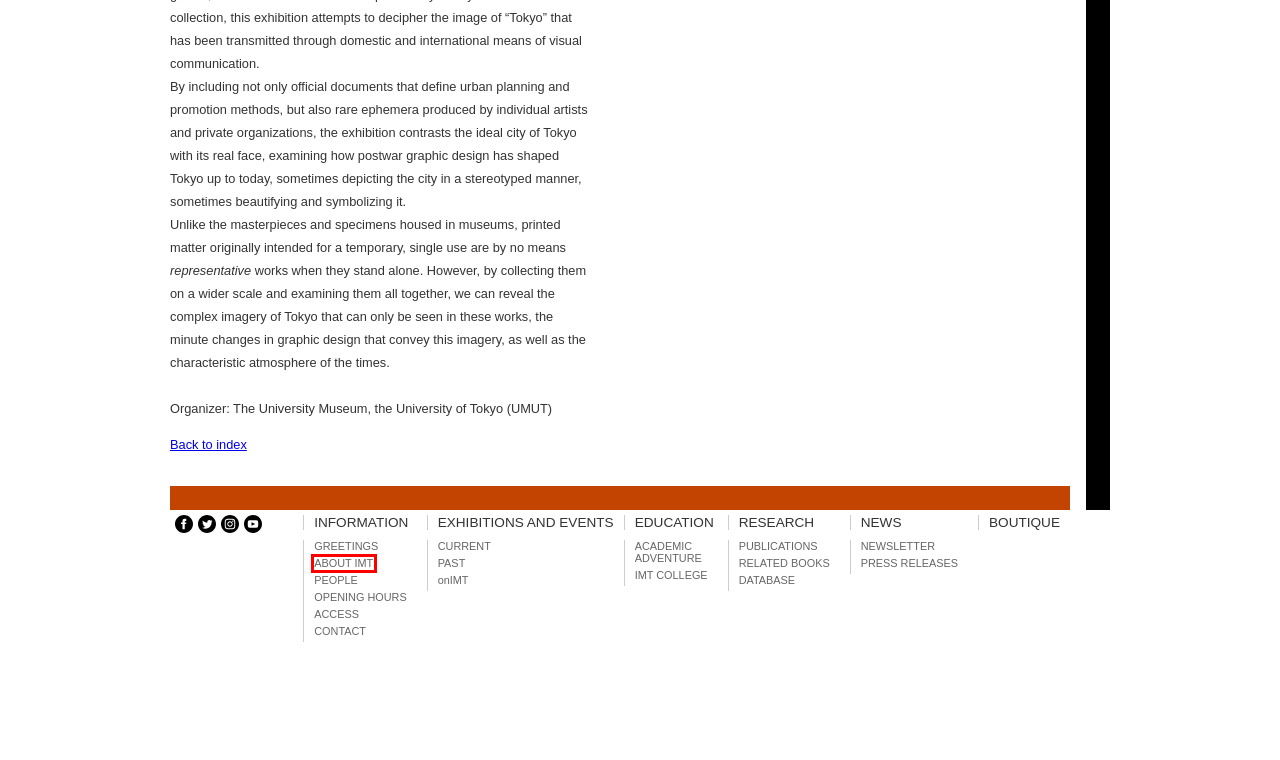Observe the provided screenshot of a webpage that has a red rectangle bounding box. Determine the webpage description that best matches the new webpage after clicking the element inside the red bounding box. Here are the candidates:
A. ACCESS - INTERMEDIATHEQUE
B. INTERMEDIATHEQUE
C. GREETINGS - INTERMEDIATHEQUE
D. ACADEMIC ADVENTURE - INTERMEDIATHEQUE
E. ABOUT IMT - INTERMEDIATHEQUE
F. DATABASE - INTERMEDIATHEQUE
G. IMT BOUTIQUE - INTERMEDIATHEQUE
H. CONTACT - INTERMEDIATHEQUE

E